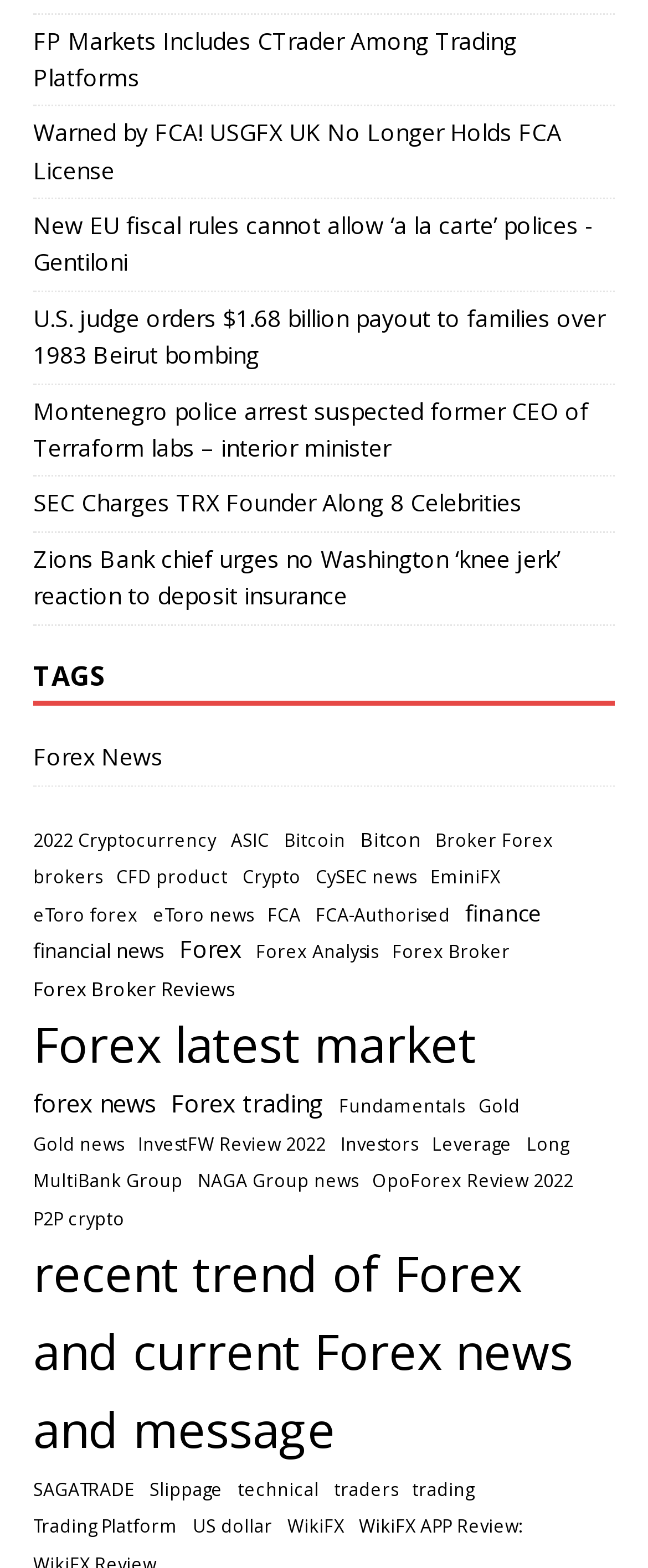How many items are there under the 'Forex latest market' category?
Please provide a single word or phrase in response based on the screenshot.

7,539